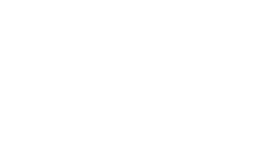What is the company behind Willow trying to create?
Answer with a single word or short phrase according to what you see in the image.

Tools for content creators